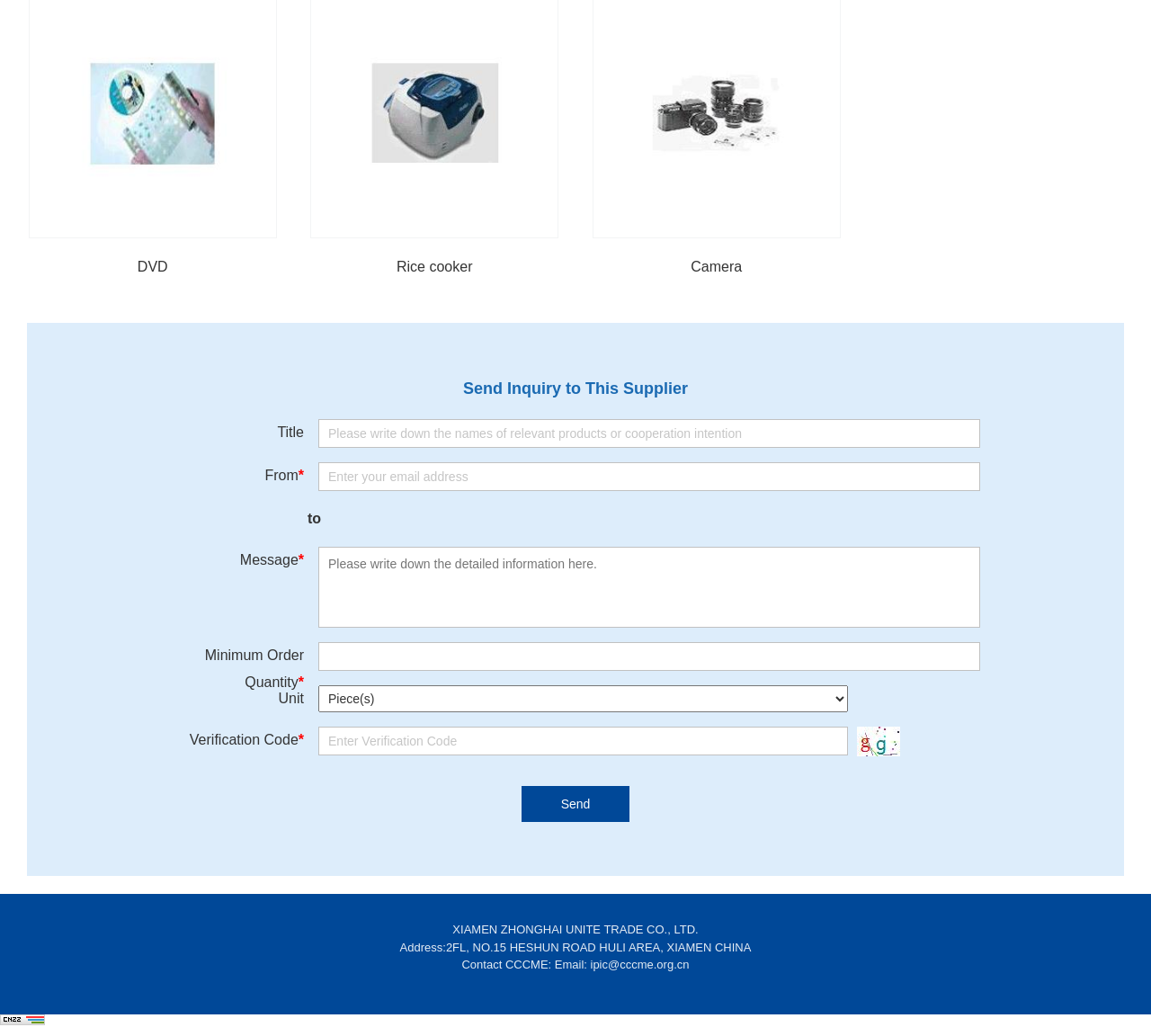Determine the bounding box for the UI element that matches this description: "Rice cooker".

[0.268, 0.247, 0.487, 0.268]